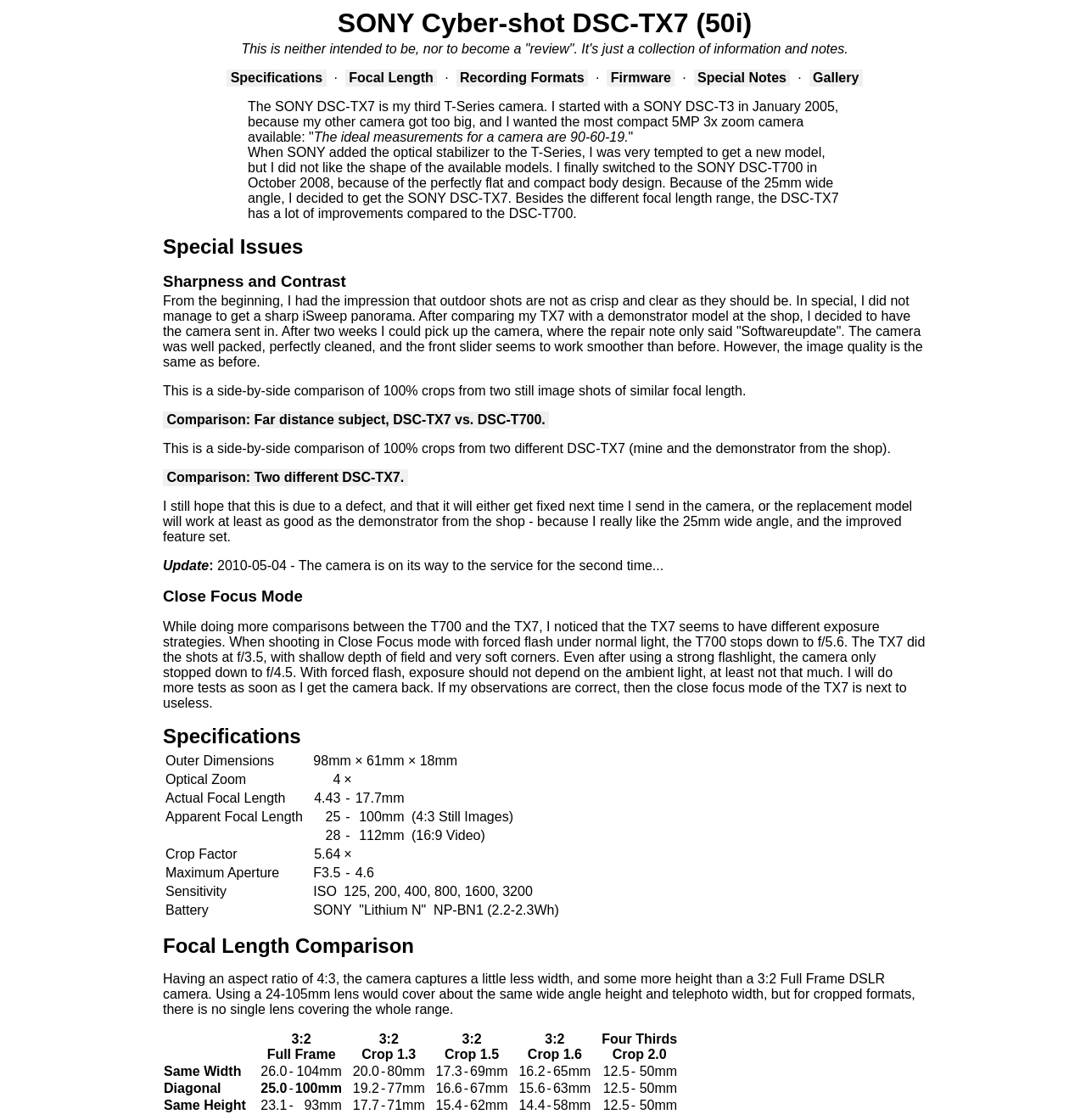Determine the bounding box coordinates of the UI element described below. Use the format (top-left x, top-left y, bottom-right x, bottom-right y) with floating point numbers between 0 and 1: Special Notes

[0.639, 0.062, 0.728, 0.077]